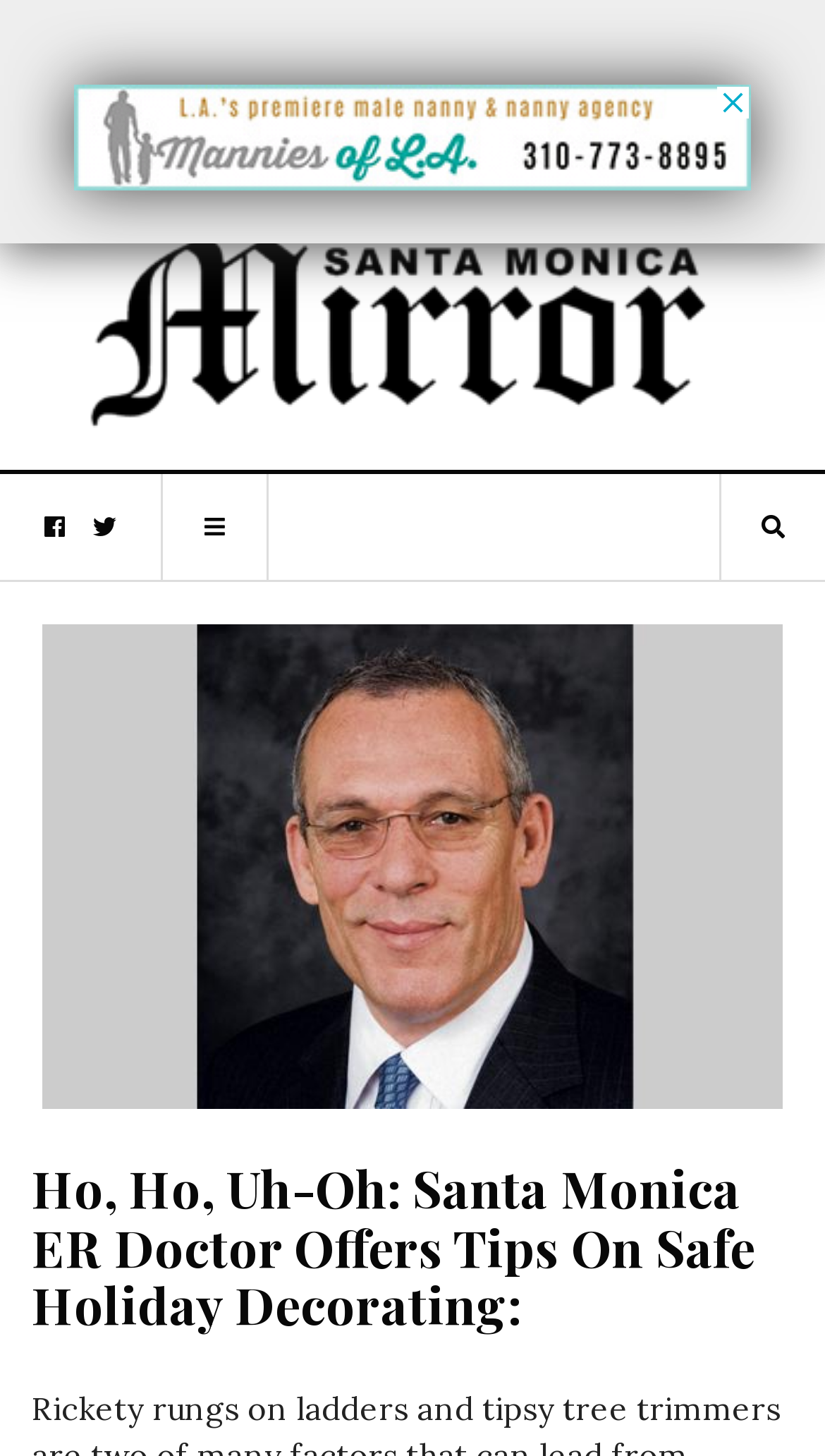Give a one-word or one-phrase response to the question: 
What is the format of the content?

Article